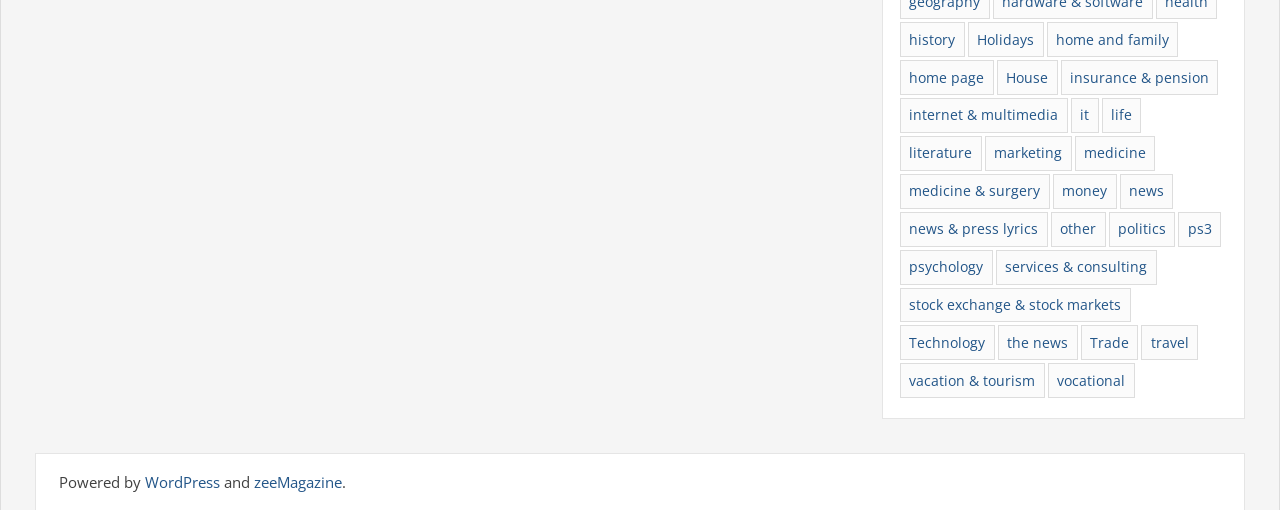Please specify the bounding box coordinates of the clickable section necessary to execute the following command: "explore literature".

[0.703, 0.267, 0.767, 0.335]